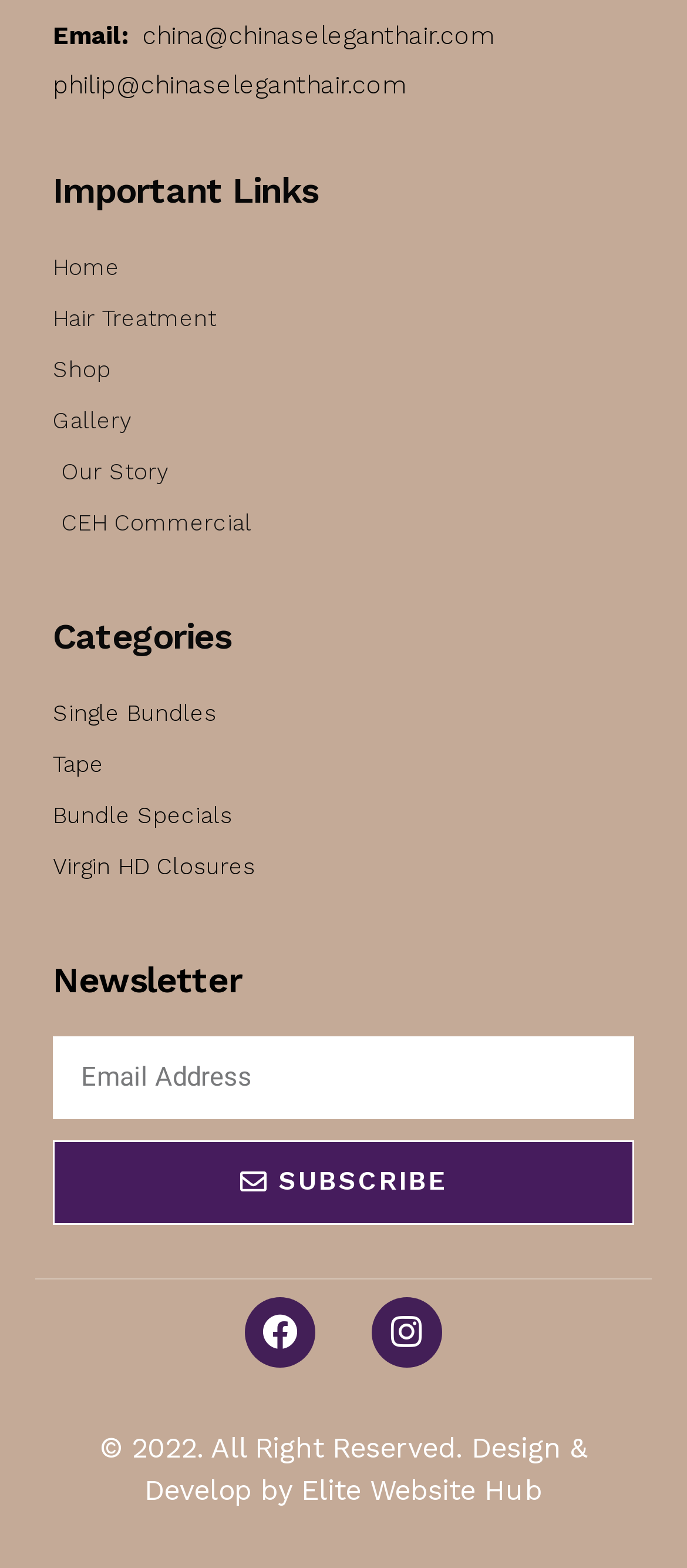Specify the bounding box coordinates of the region I need to click to perform the following instruction: "Subscribe to newsletter". The coordinates must be four float numbers in the range of 0 to 1, i.e., [left, top, right, bottom].

[0.077, 0.727, 0.923, 0.781]